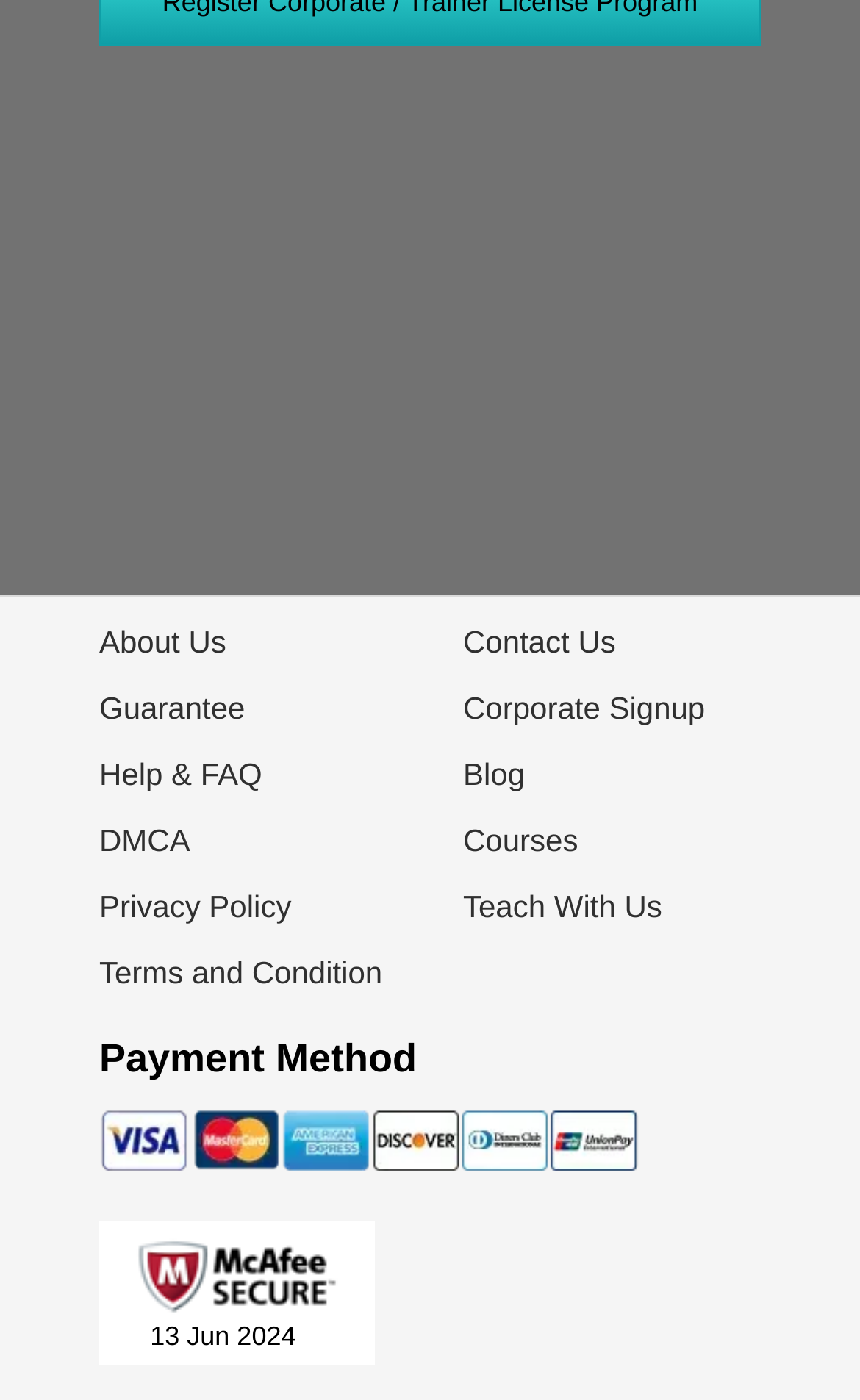Please identify the bounding box coordinates of the element that needs to be clicked to execute the following command: "Click the About Us link". Provide the bounding box using four float numbers between 0 and 1, formatted as [left, top, right, bottom].

[0.115, 0.416, 0.263, 0.441]